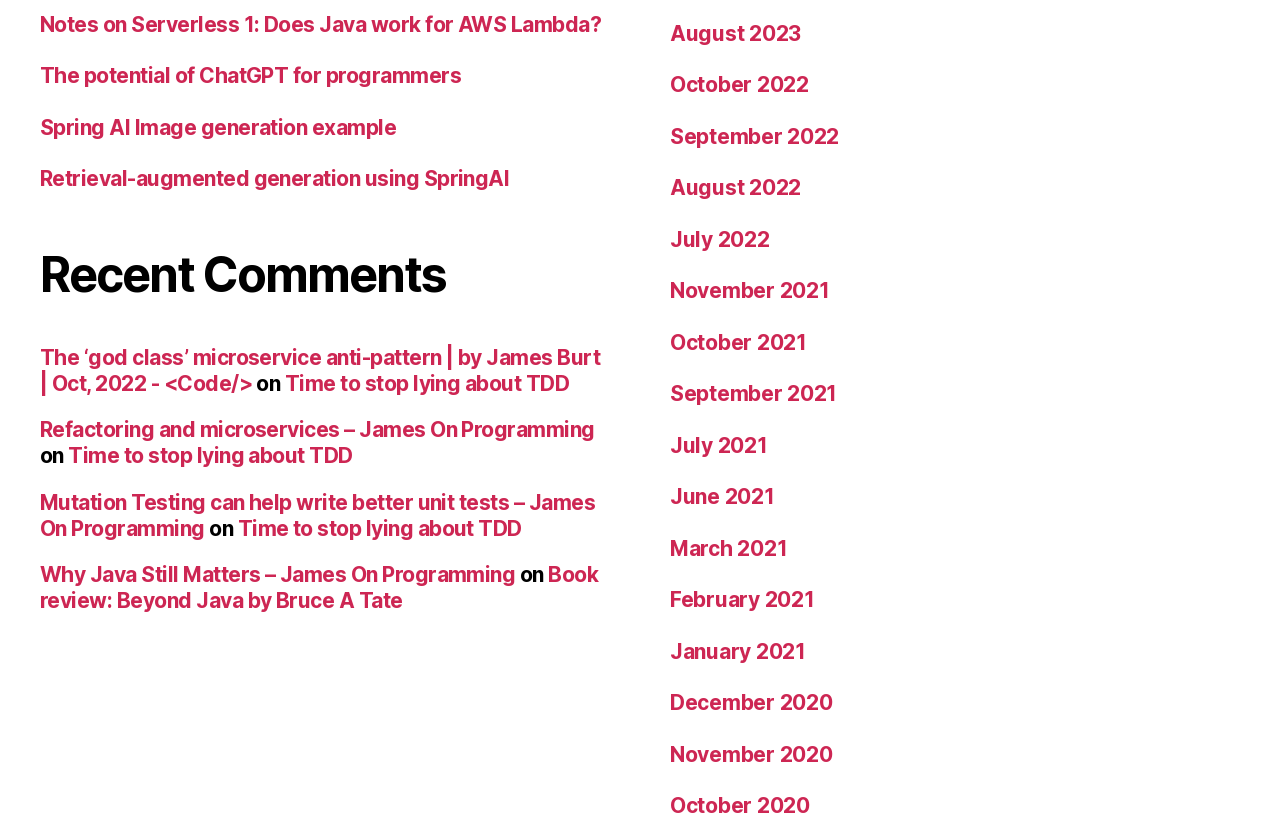Identify the bounding box coordinates for the element you need to click to achieve the following task: "Browse comments from August 2023". The coordinates must be four float values ranging from 0 to 1, formatted as [left, top, right, bottom].

[0.523, 0.025, 0.626, 0.055]